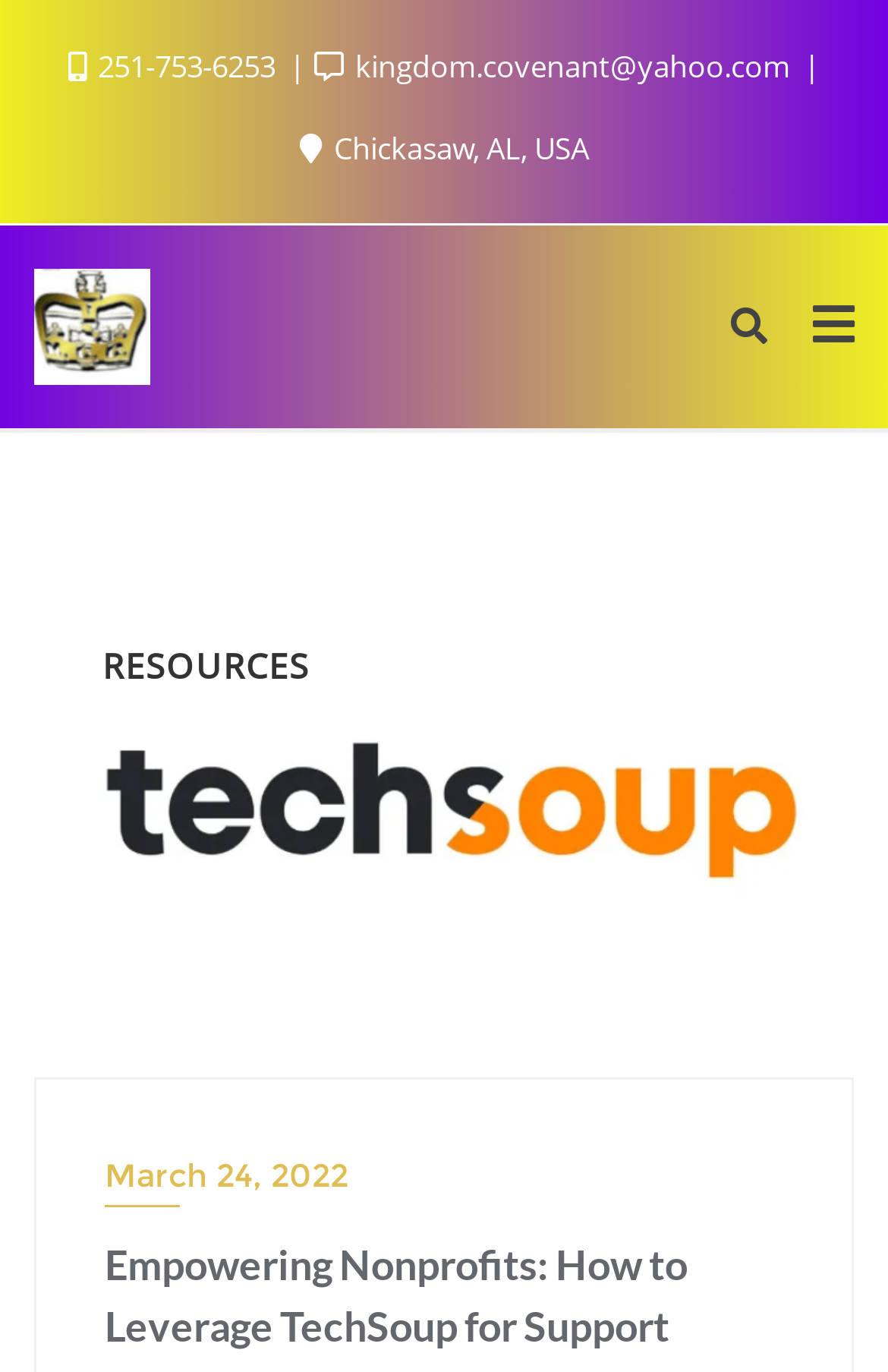What is the date of the article 'Empowering Nonprofits: How to Leverage TechSoup for Support'?
Look at the image and construct a detailed response to the question.

I found the date by looking at the link element with the bounding box coordinates [0.118, 0.837, 0.882, 0.879] which contains the text 'March 24, 2022'.